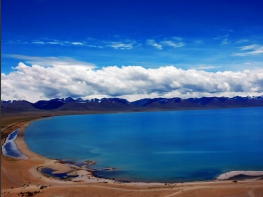Offer a detailed explanation of the image.

The image showcases the breathtaking beauty of Namtso Lake, located in Tibet. This stunning vista features a tranquil blue lake that reflects the vibrant colors of the sky, dotted with fluffy white clouds. The shoreline, with its pristine sandy beaches and gentle curves, invites visitors to explore the serene landscape. In the background, the majestic snow-capped mountains create a striking contrast against the vivid blues of the lake and sky, encapsulating the remote and stunning natural beauty of Tibet. This image represents one of the highlights from the "1 Day Namtso Lake Private Tour," which offers an unforgettable experience of the region's scenic wonders.